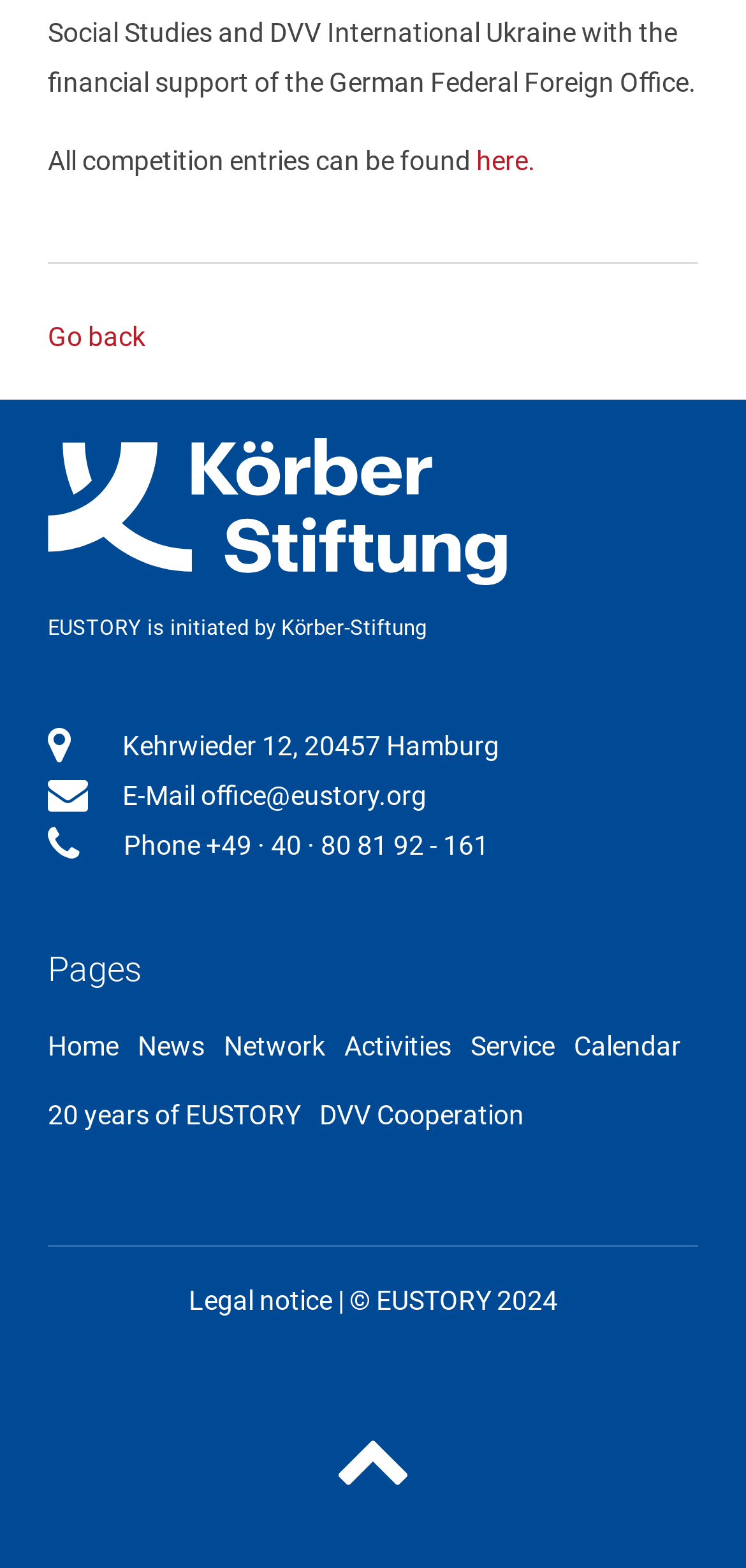What is the phone number of the office?
Based on the image, give a one-word or short phrase answer.

+49 · 40 · 80 81 92 - 161